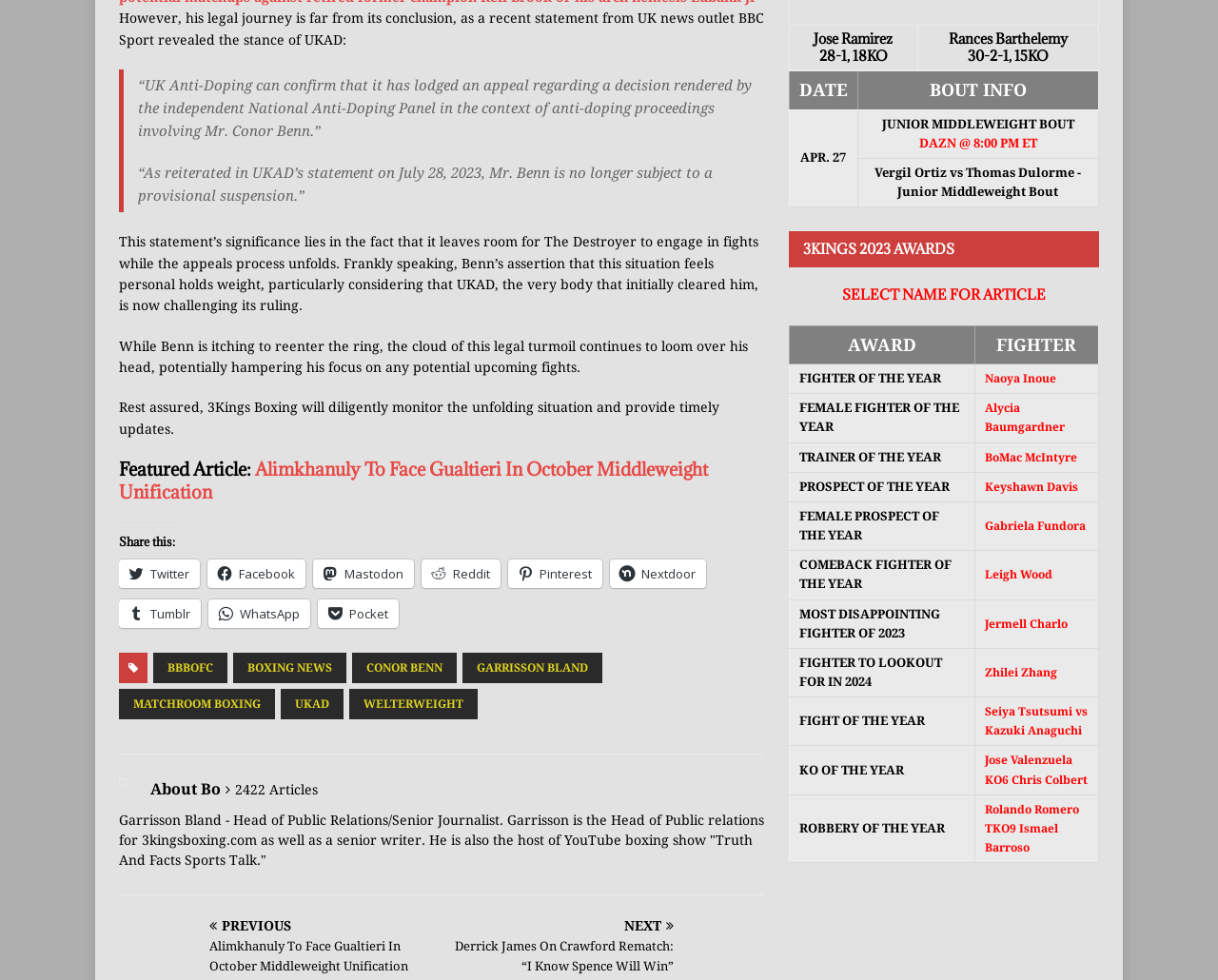What is the name of the award given to Naoya Inoue?
Your answer should be a single word or phrase derived from the screenshot.

Fighter of the Year